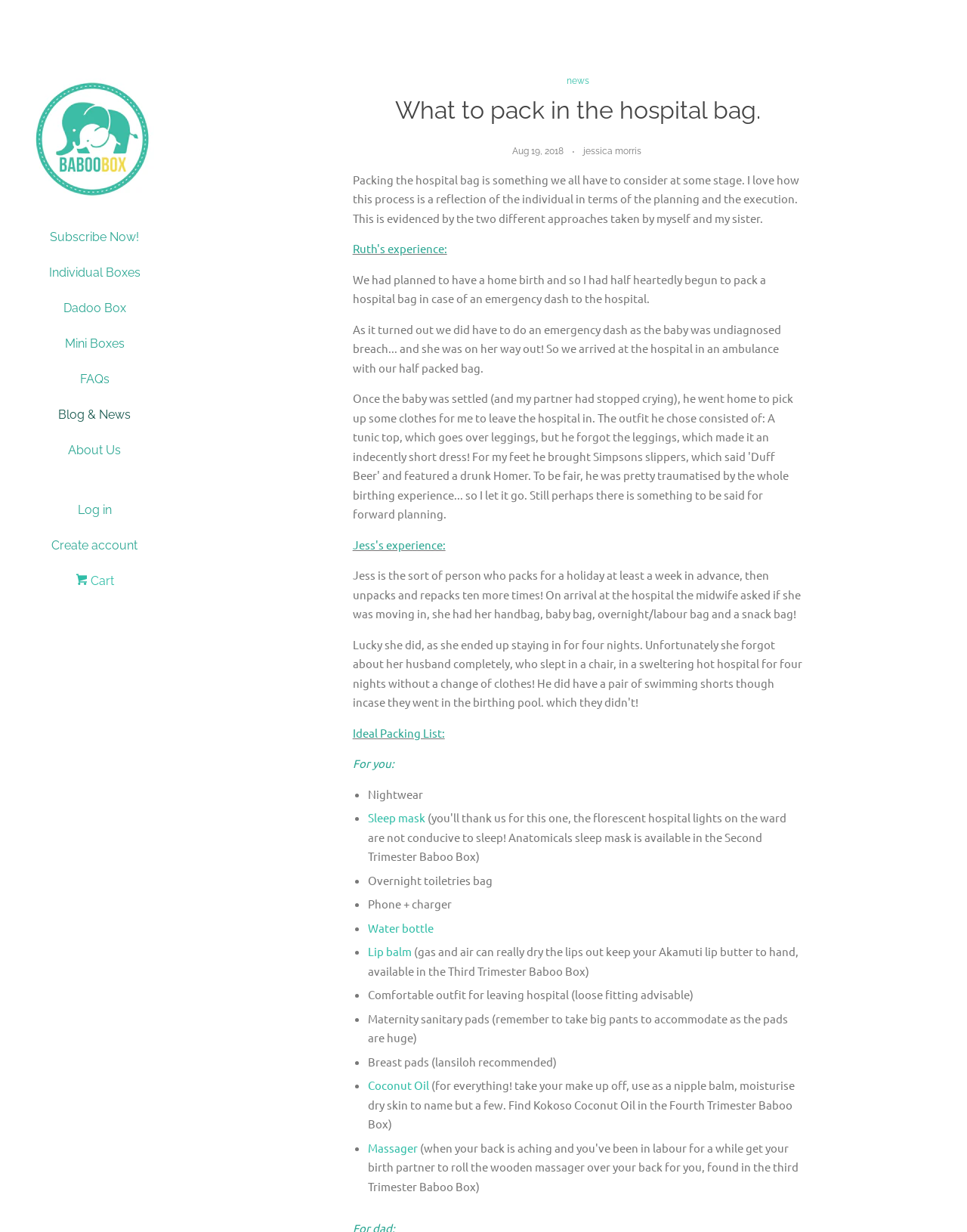Please extract the title of the webpage.

What to pack in the hospital bag.